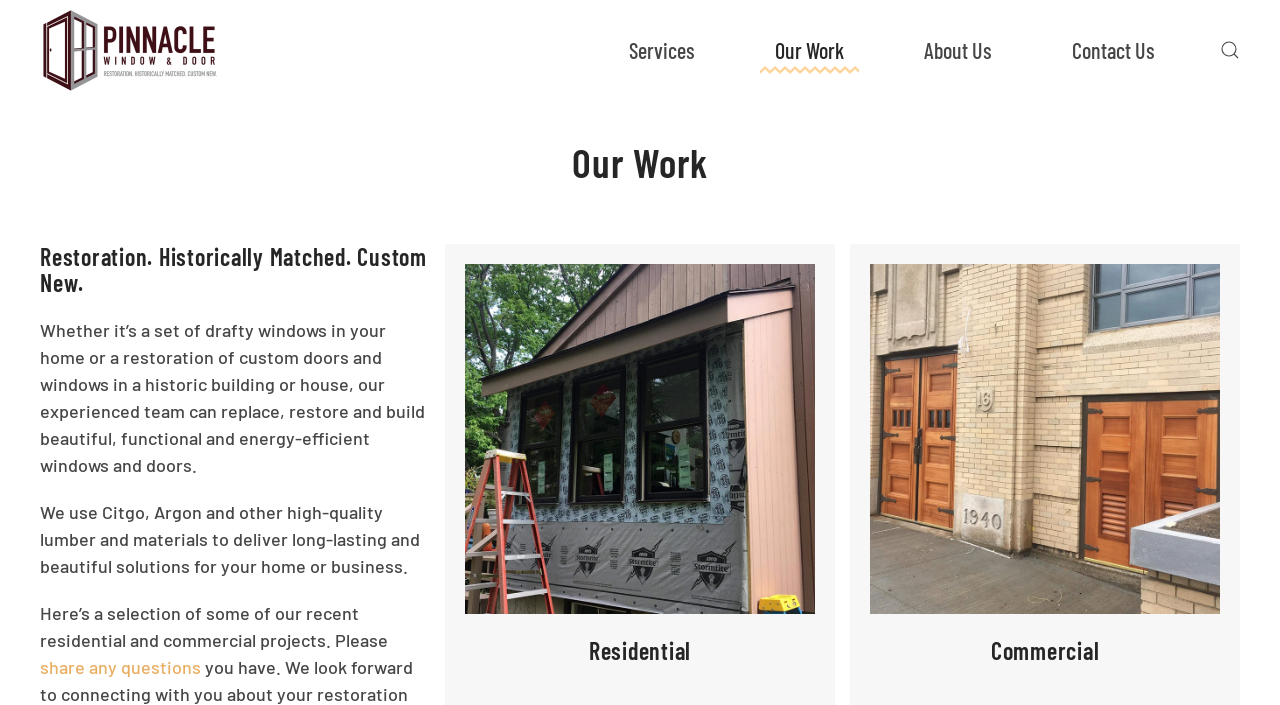Identify the bounding box coordinates for the region of the element that should be clicked to carry out the instruction: "view our work". The bounding box coordinates should be four float numbers between 0 and 1, i.e., [left, top, right, bottom].

[0.594, 0.0, 0.671, 0.142]